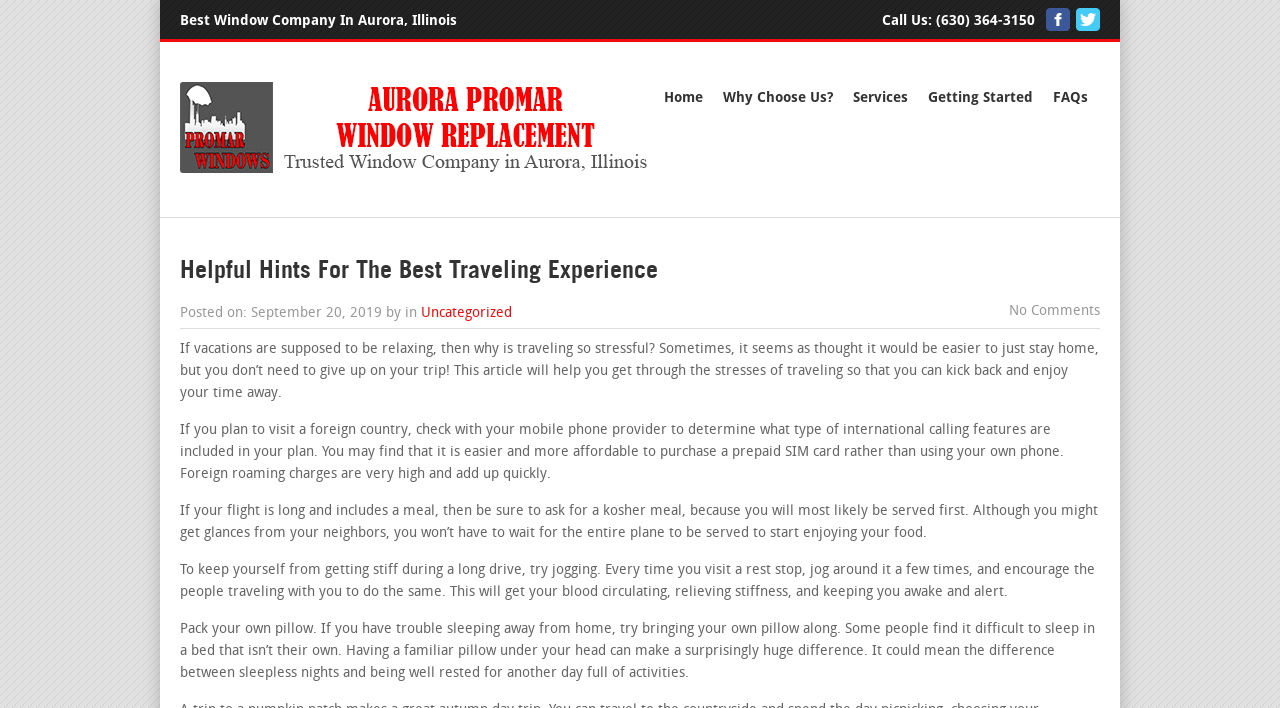How many links are in the navigation menu?
Please provide a single word or phrase as the answer based on the screenshot.

5